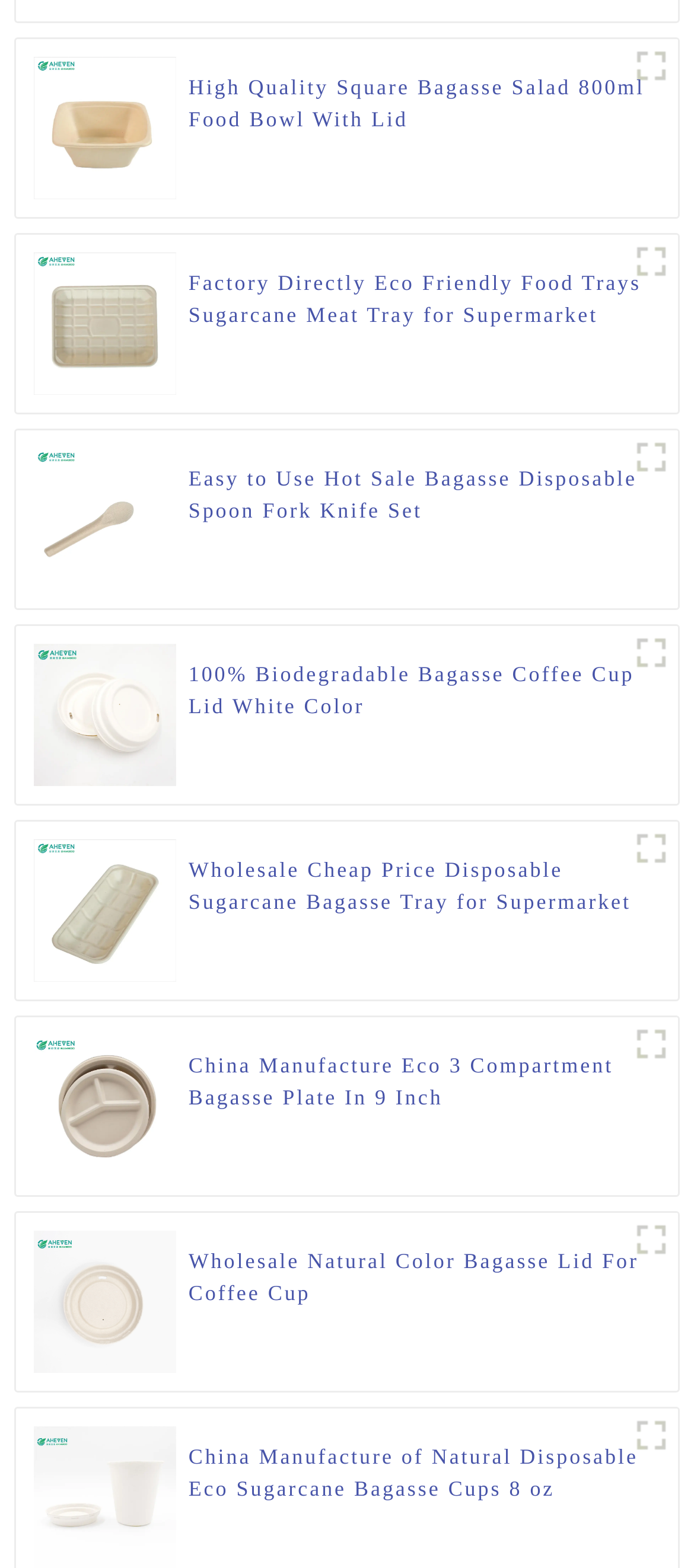How many links are there on the webpage?
Your answer should be a single word or phrase derived from the screenshot.

24